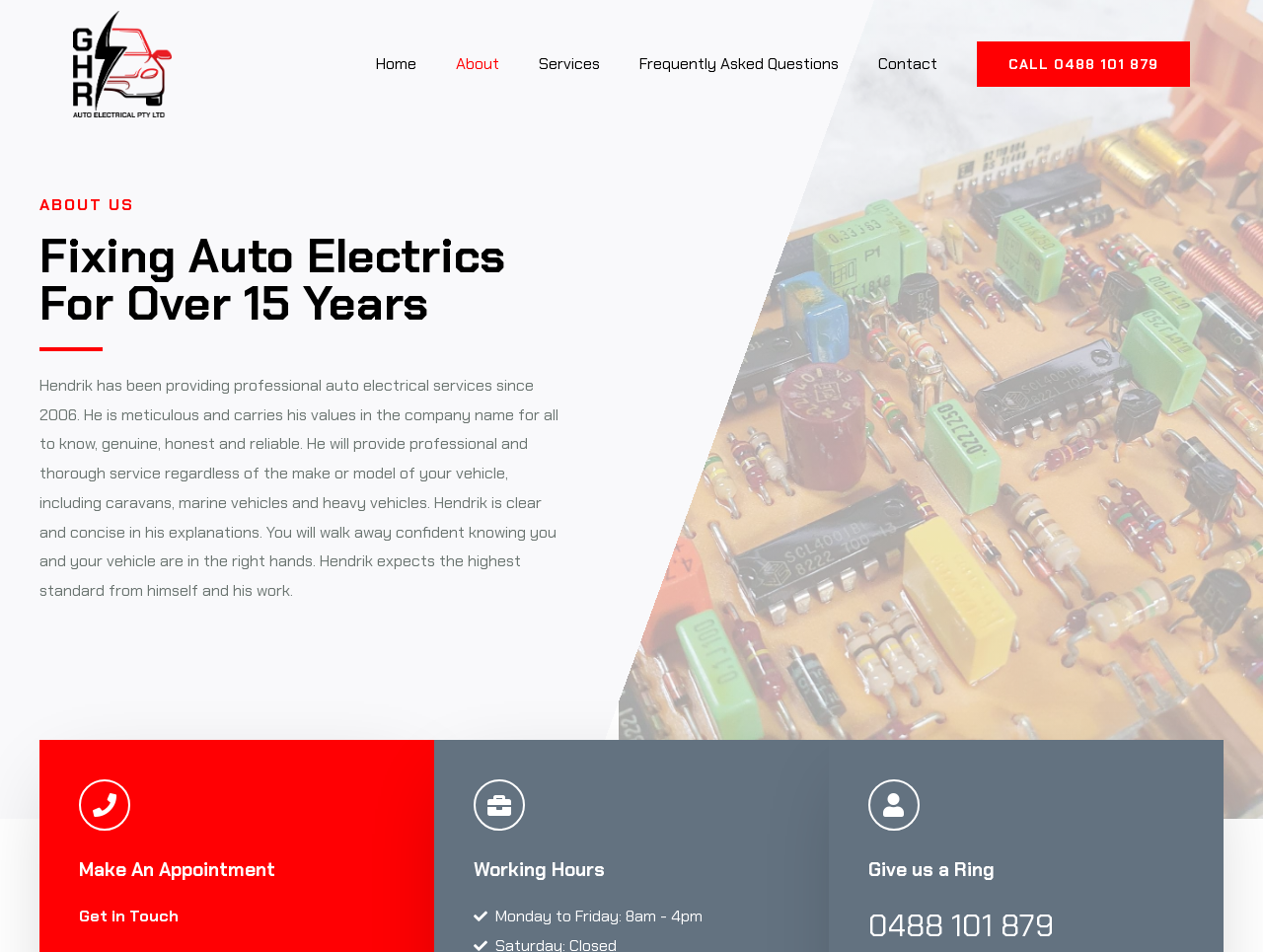Please specify the bounding box coordinates in the format (top-left x, top-left y, bottom-right x, bottom-right y), with all values as floating point numbers between 0 and 1. Identify the bounding box of the UI element described by: Call 0488 101 879

[0.773, 0.044, 0.942, 0.091]